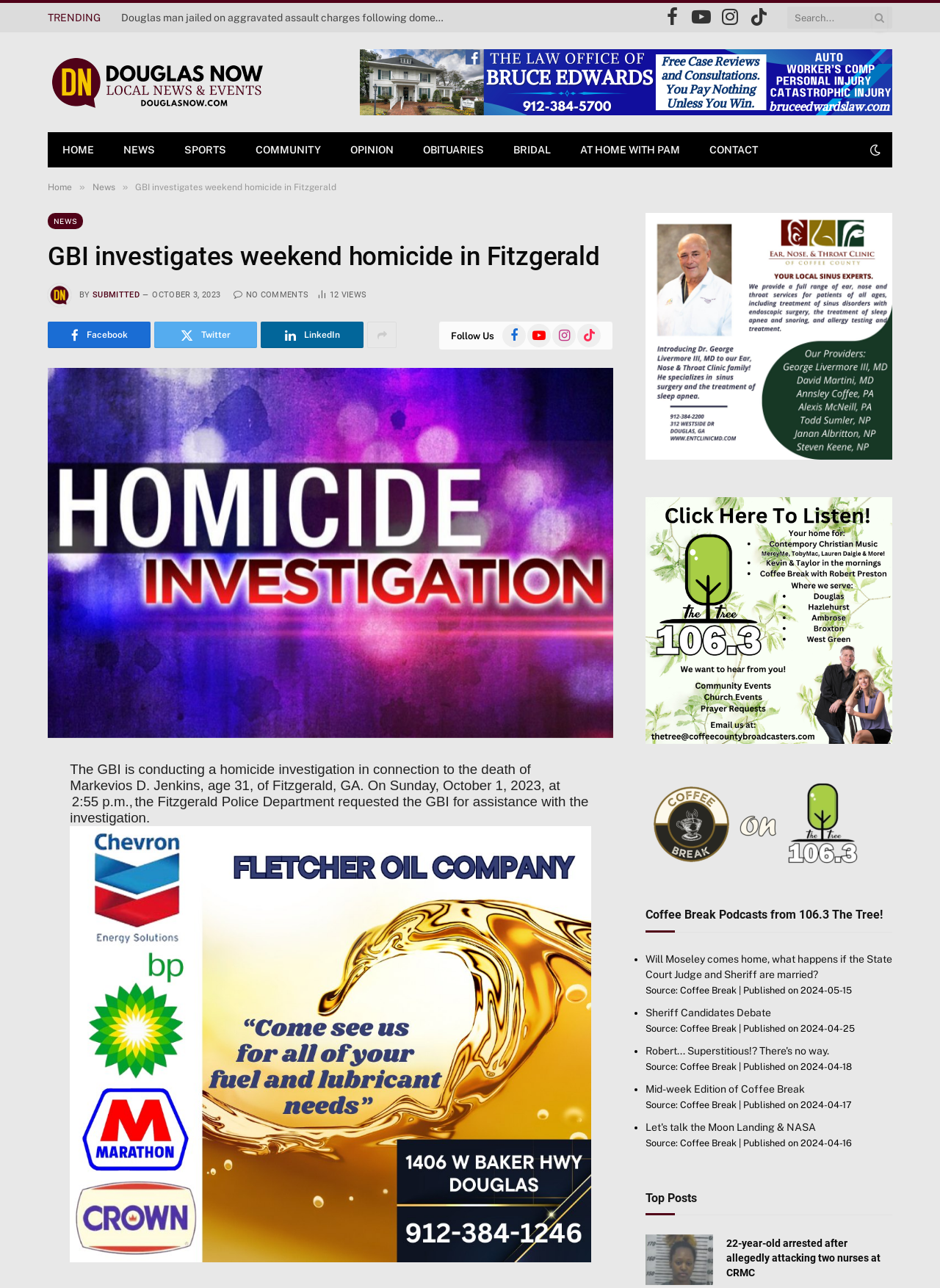Identify the bounding box coordinates of the clickable region required to complete the instruction: "Read the news article". The coordinates should be given as four float numbers within the range of 0 and 1, i.e., [left, top, right, bottom].

[0.051, 0.141, 0.652, 0.212]